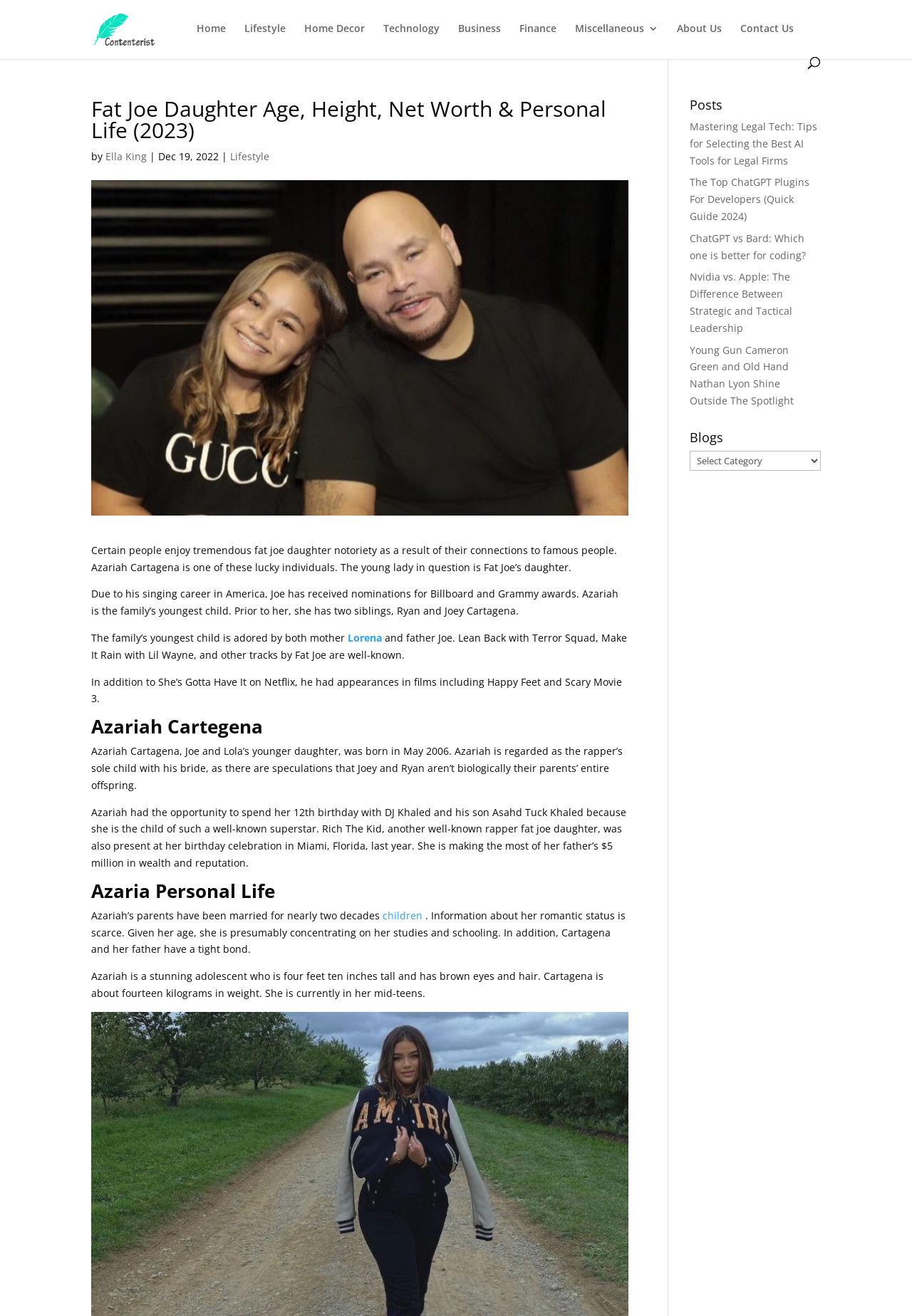Kindly determine the bounding box coordinates for the area that needs to be clicked to execute this instruction: "go to Home page".

[0.216, 0.018, 0.248, 0.043]